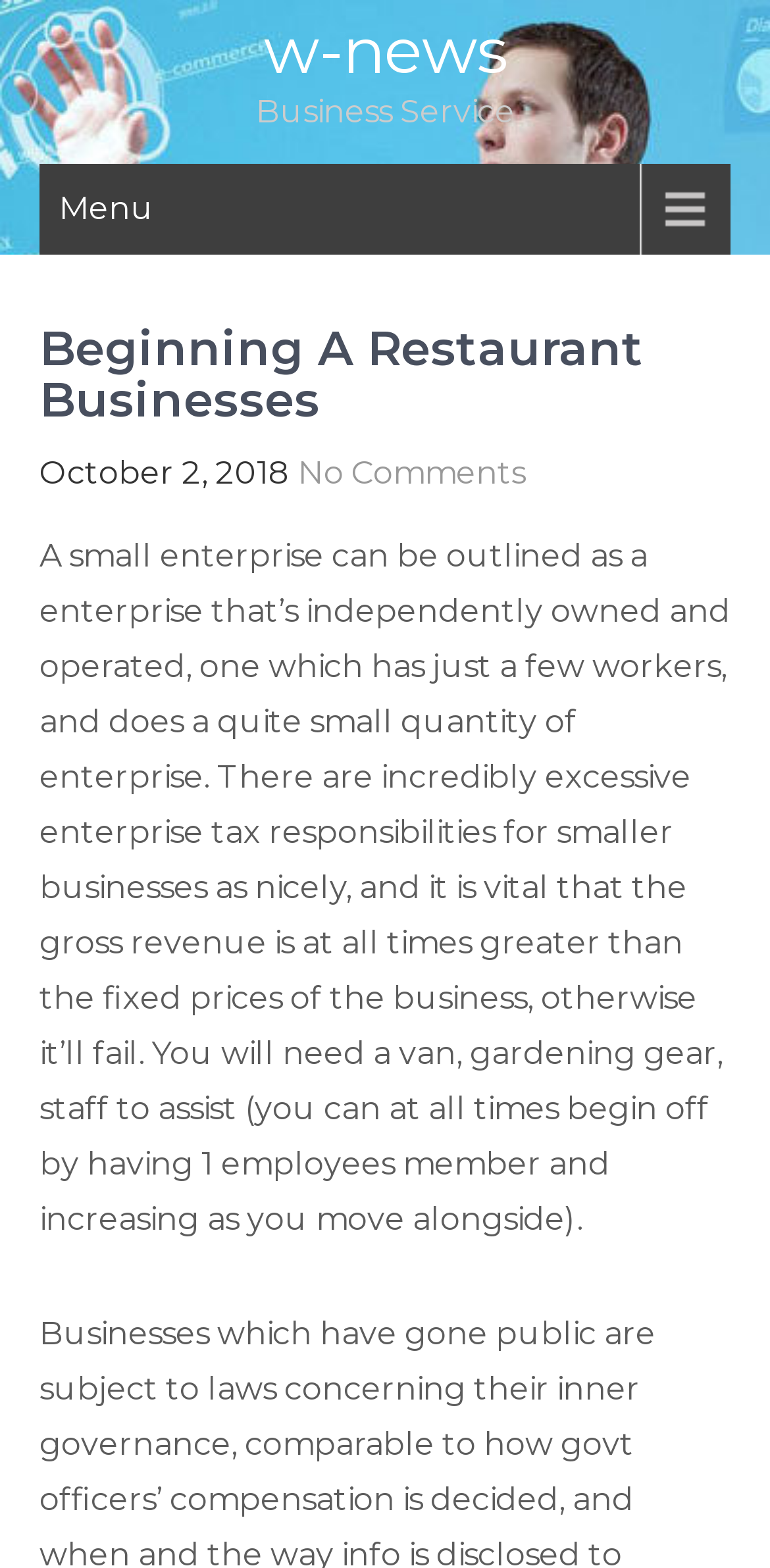Construct a thorough caption encompassing all aspects of the webpage.

The webpage is about "Beginning A Restaurant Businesses" and is part of the "w-news" platform. At the top, there is a heading with the title "w-news" and a link to it. Below the title, there is a static text "Business Service". 

On the left side, there is a menu link. Below the menu, there is a header section with a heading that repeats the title "Beginning A Restaurant Businesses". 

To the right of the header, there is a static text showing the date "October 2, 2018". Next to the date, there is a link "No Comments". 

The main content of the webpage is a paragraph of text that discusses the definition of a small enterprise, its characteristics, and the importance of managing costs to avoid failure. It also mentions the need for a van, gardening equipment, and staff to help with the business. This text takes up most of the webpage's content area.